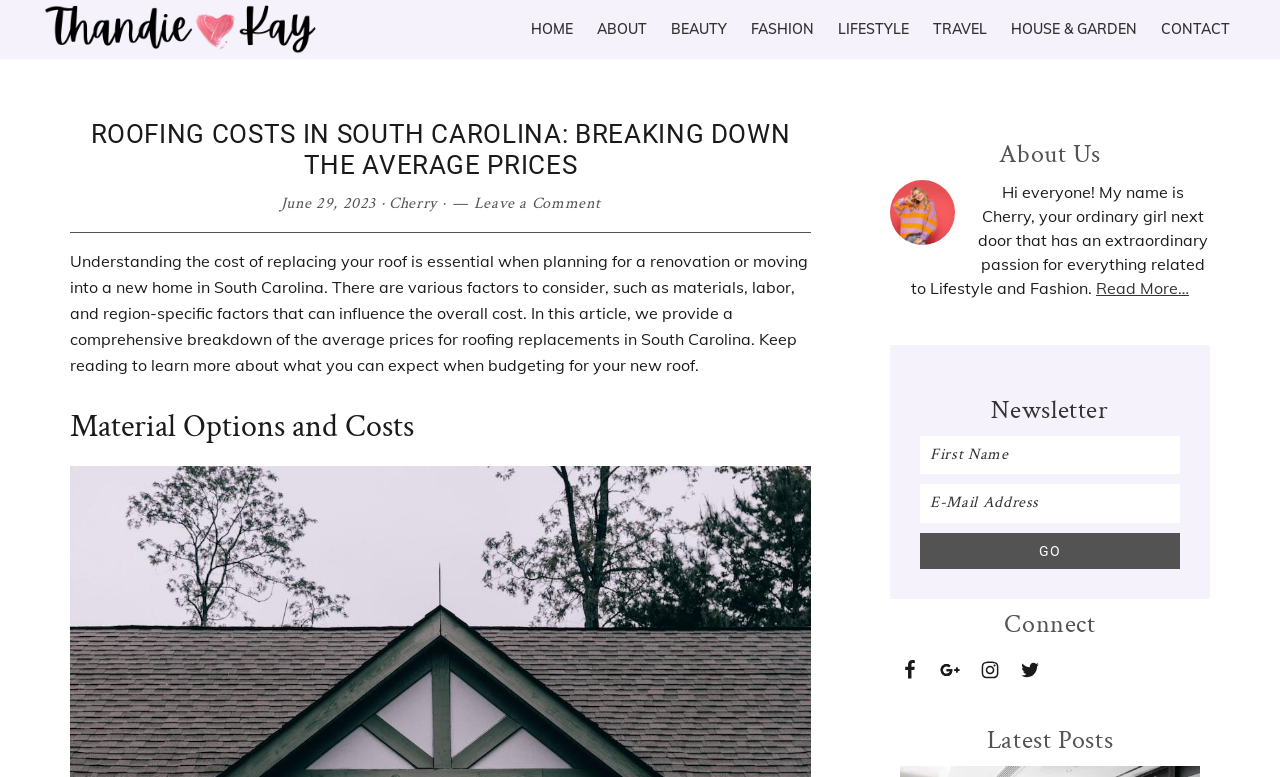Identify the first-level heading on the webpage and generate its text content.

ROOFING COSTS IN SOUTH CAROLINA: BREAKING DOWN THE AVERAGE PRICES